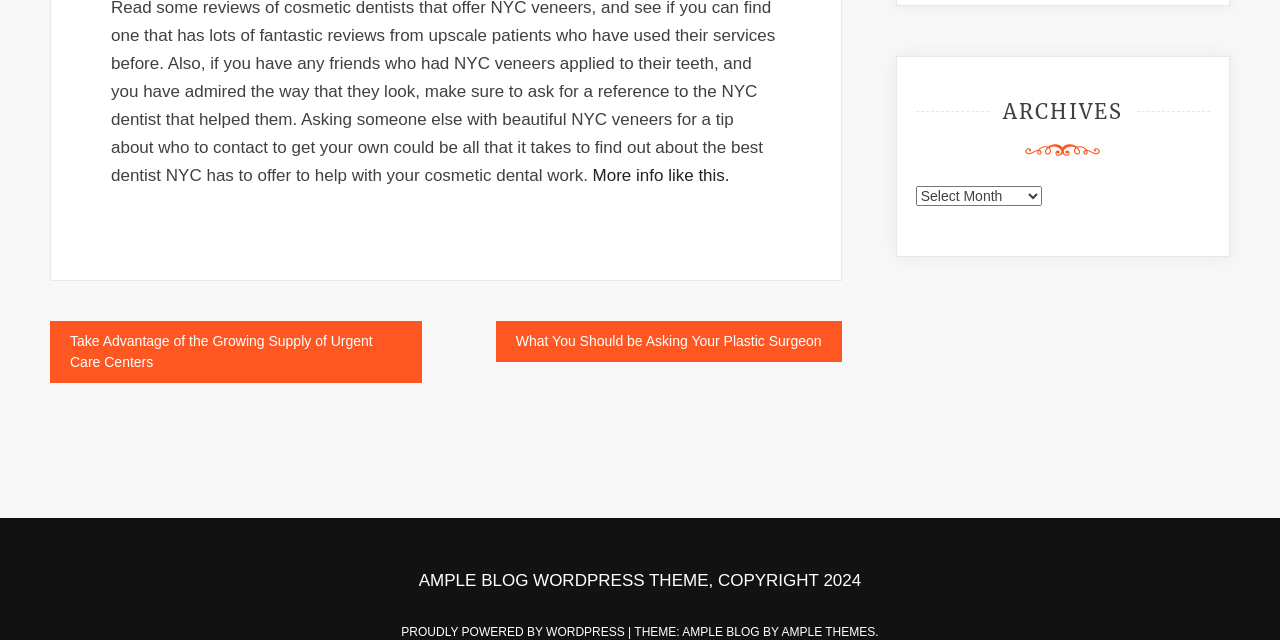From the element description Ample Themes, predict the bounding box coordinates of the UI element. The coordinates must be specified in the format (top-left x, top-left y, bottom-right x, bottom-right y) and should be within the 0 to 1 range.

[0.611, 0.977, 0.684, 0.999]